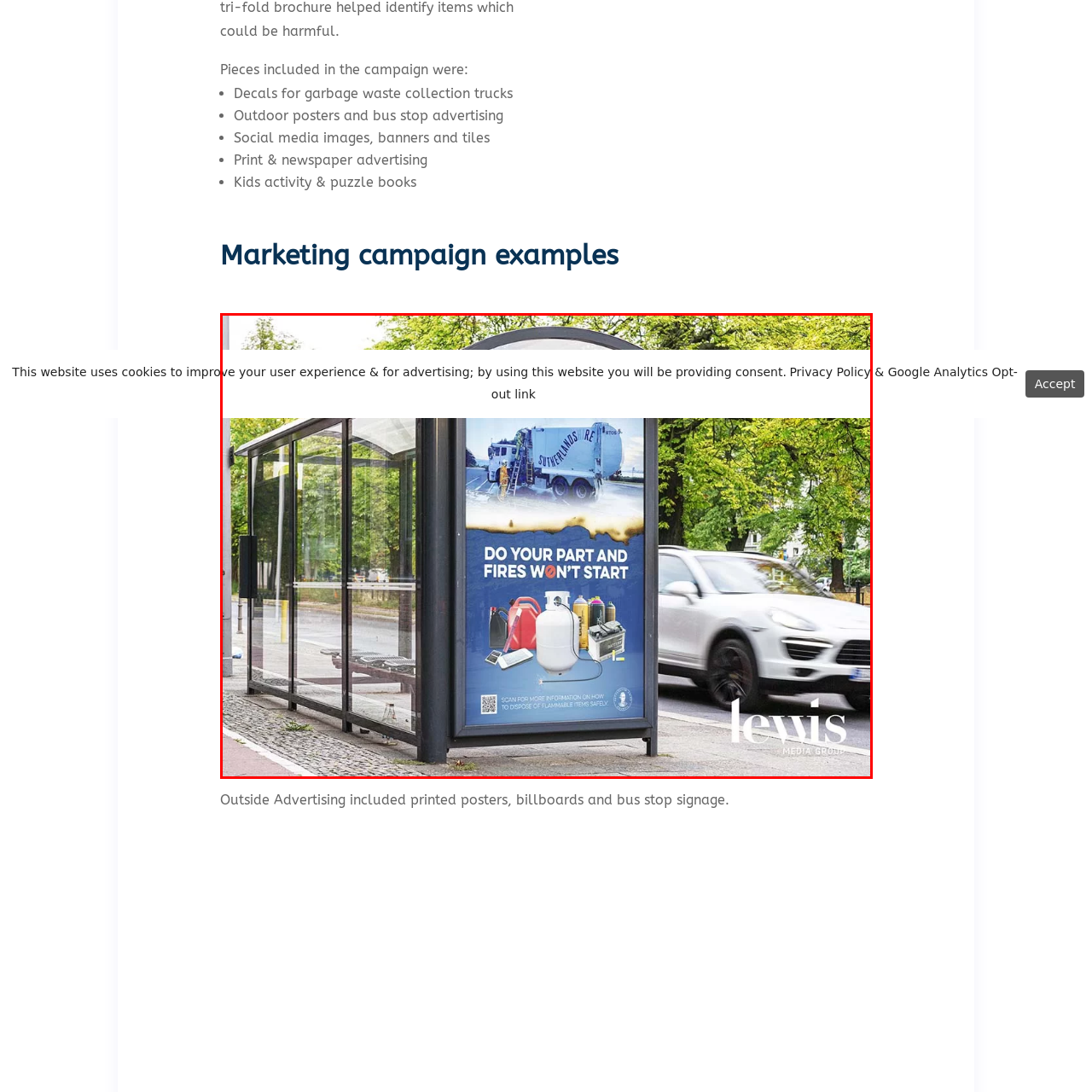Provide an elaborate description of the visual elements present in the image enclosed by the red boundary.

The image features a bus stop advertising poster designed to promote safety awareness regarding the disposal of flammable materials. The vibrant poster presents a clear message: "DO YOUR PART AND FIRES WON'T START." Accompanying this bold statement are images of various containers representing hazardous materials, alongside a QR code inviting viewers to scan for more information on safe disposal practices. The backdrop includes a visually appealing blend of colors that draws attention, while the bus stop structure is clearly visible, situating this message in an urban environment, aimed at educating and reminding the public about responsible waste management.